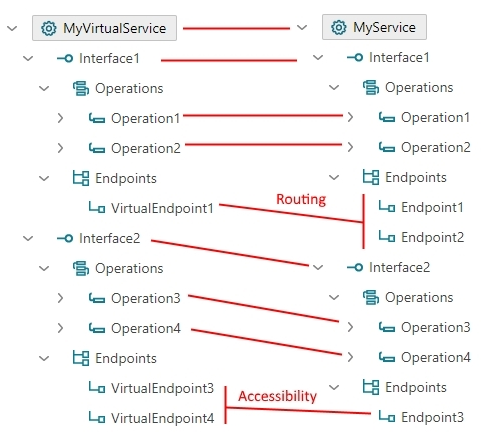What do the key annotations in the diagram signify?
Please answer the question with as much detail and depth as you can.

The key annotations within the diagram, such as 'Routing' and 'Accessibility', signify that virtual endpoints can be configured with unique addresses and requirements, thereby enhancing service accessibility for consumer applications.